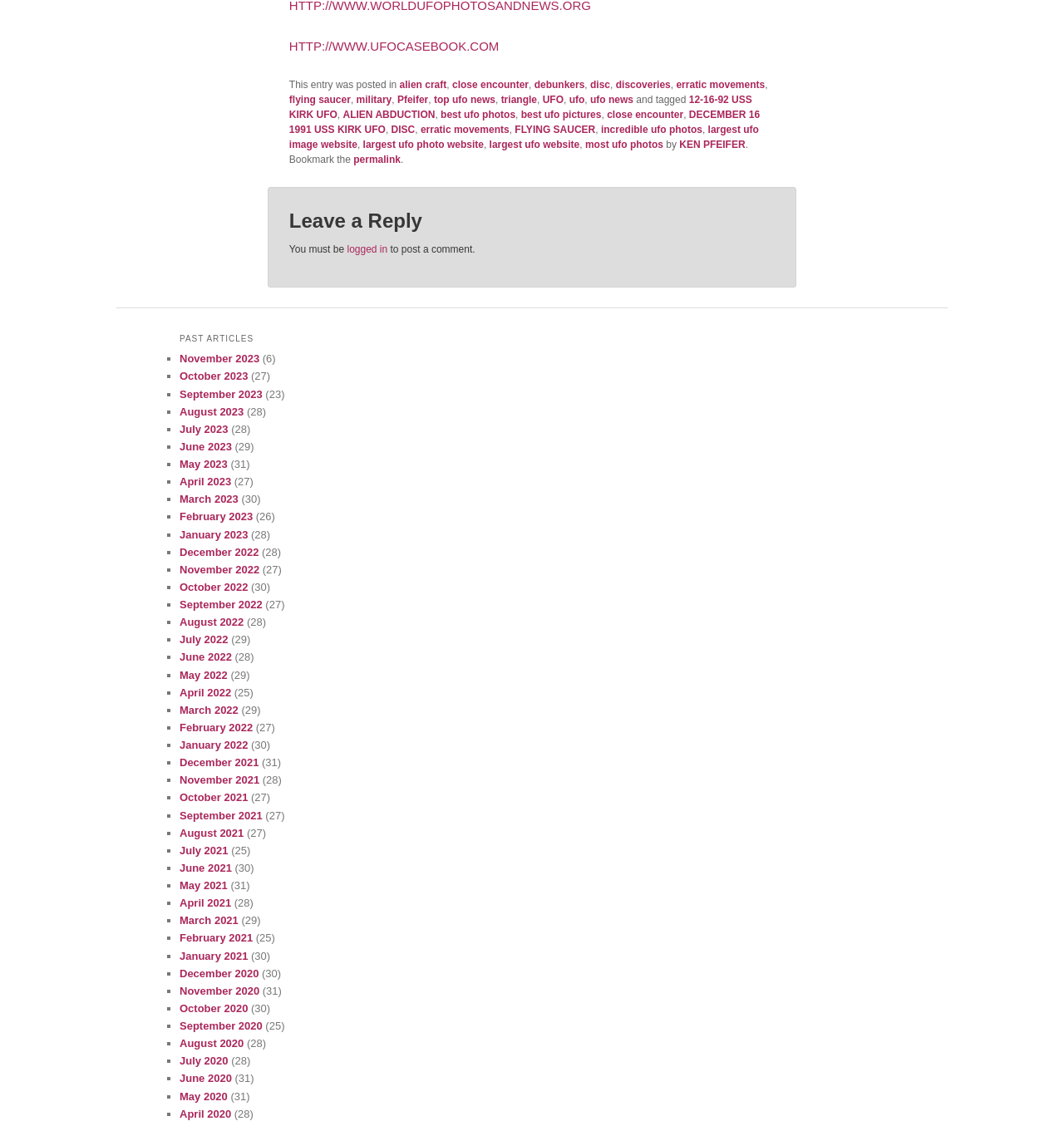Please specify the bounding box coordinates of the clickable section necessary to execute the following command: "Click on the link 'November 2023'".

[0.169, 0.313, 0.244, 0.324]